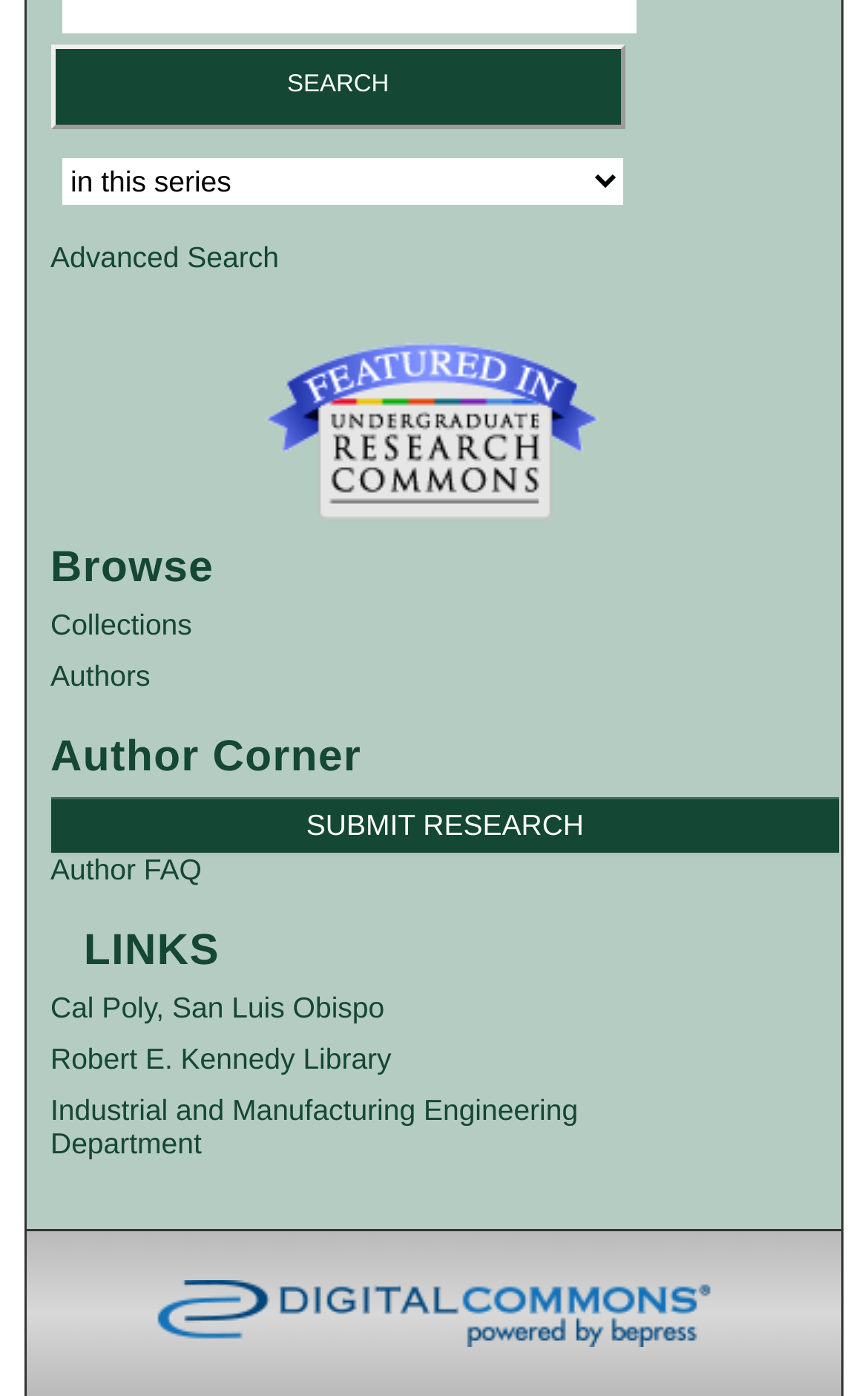Please identify the bounding box coordinates of the element's region that should be clicked to execute the following instruction: "Learn about Workstations". The bounding box coordinates must be four float numbers between 0 and 1, i.e., [left, top, right, bottom].

None